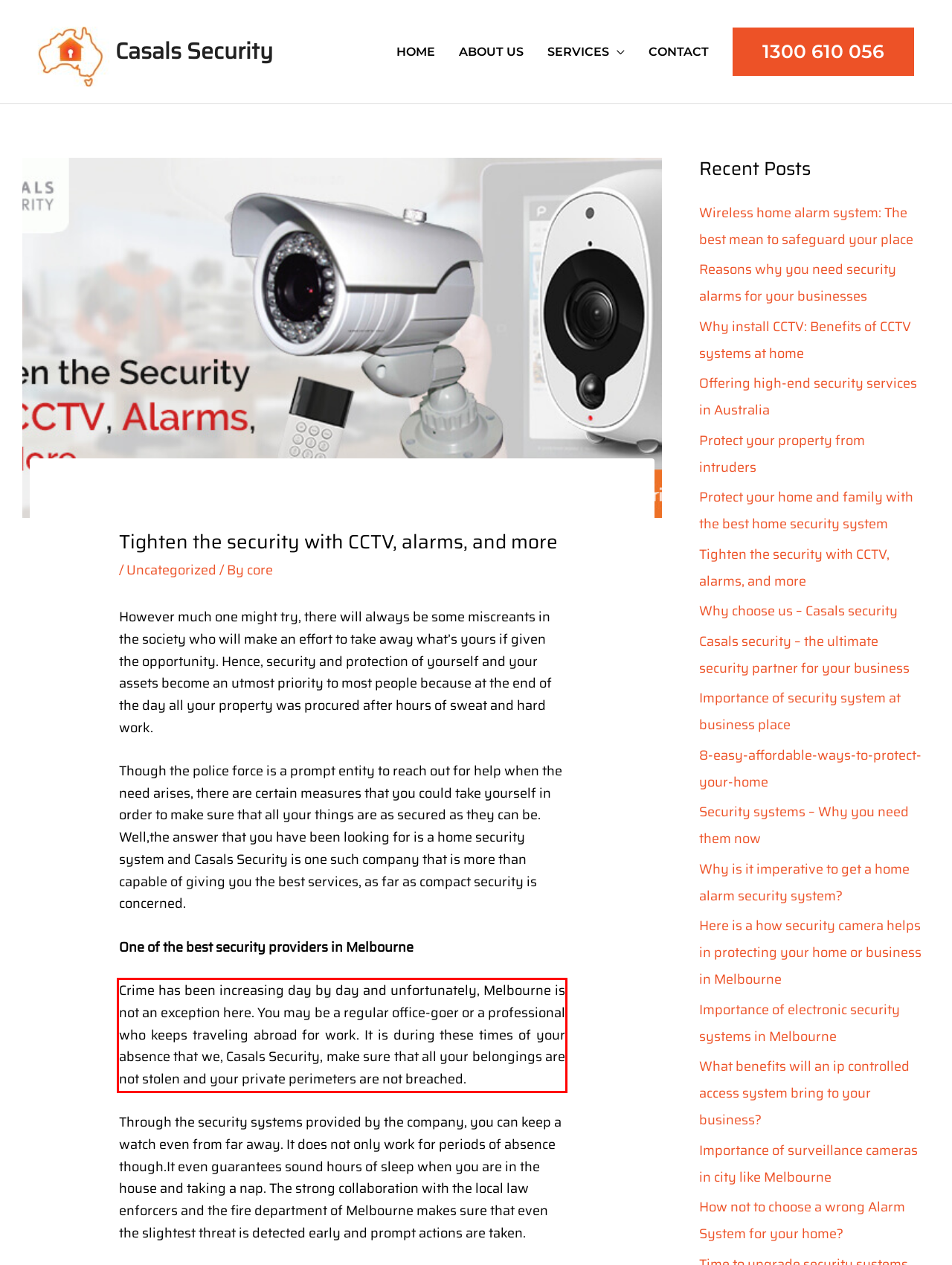You are presented with a screenshot containing a red rectangle. Extract the text found inside this red bounding box.

Crime has been increasing day by day and unfortunately, Melbourne is not an exception here. You may be a regular office-goer or a professional who keeps traveling abroad for work. It is during these times of your absence that we, Casals Security, make sure that all your belongings are not stolen and your private perimeters are not breached.